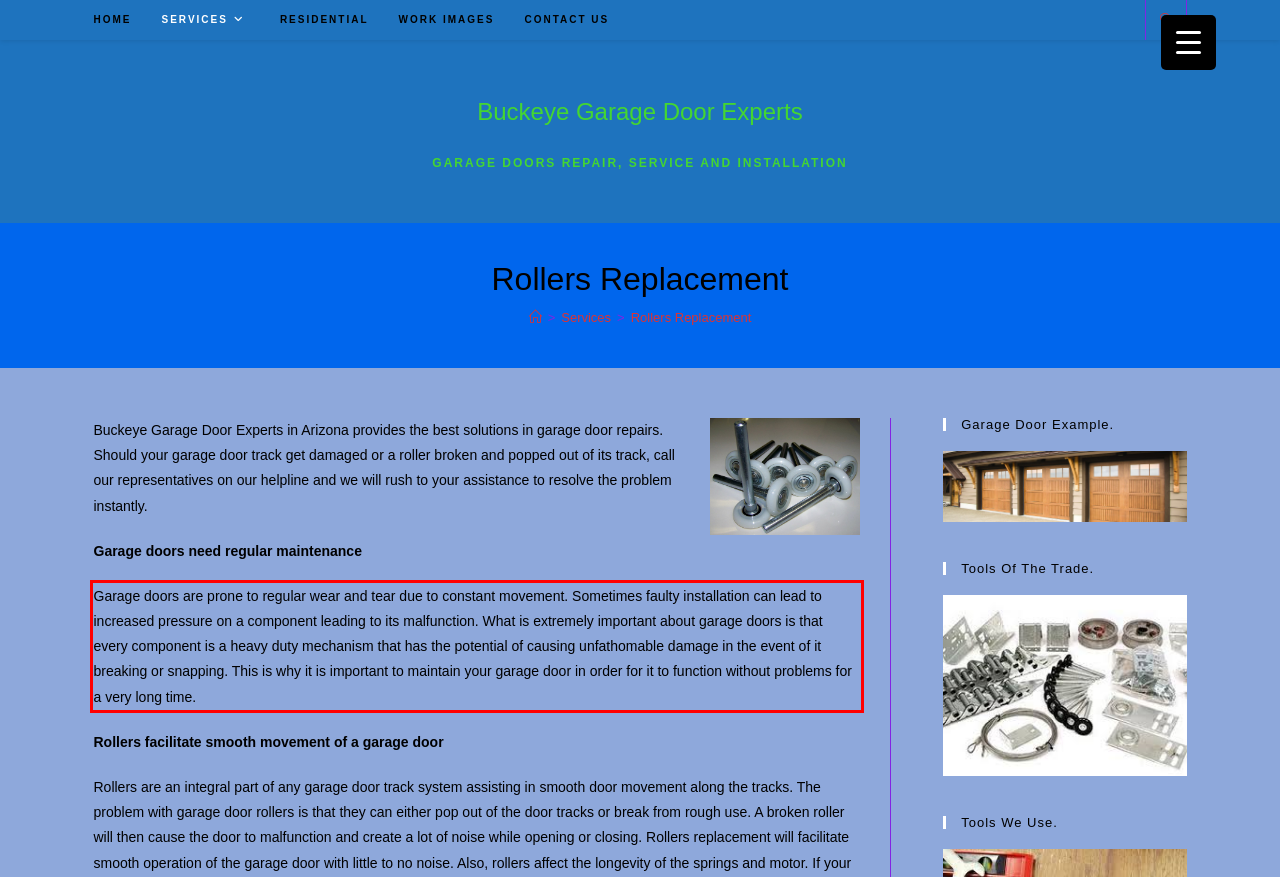Using the webpage screenshot, recognize and capture the text within the red bounding box.

Garage doors are prone to regular wear and tear due to constant movement. Sometimes faulty installation can lead to increased pressure on a component leading to its malfunction. What is extremely important about garage doors is that every component is a heavy duty mechanism that has the potential of causing unfathomable damage in the event of it breaking or snapping. This is why it is important to maintain your garage door in order for it to function without problems for a very long time.